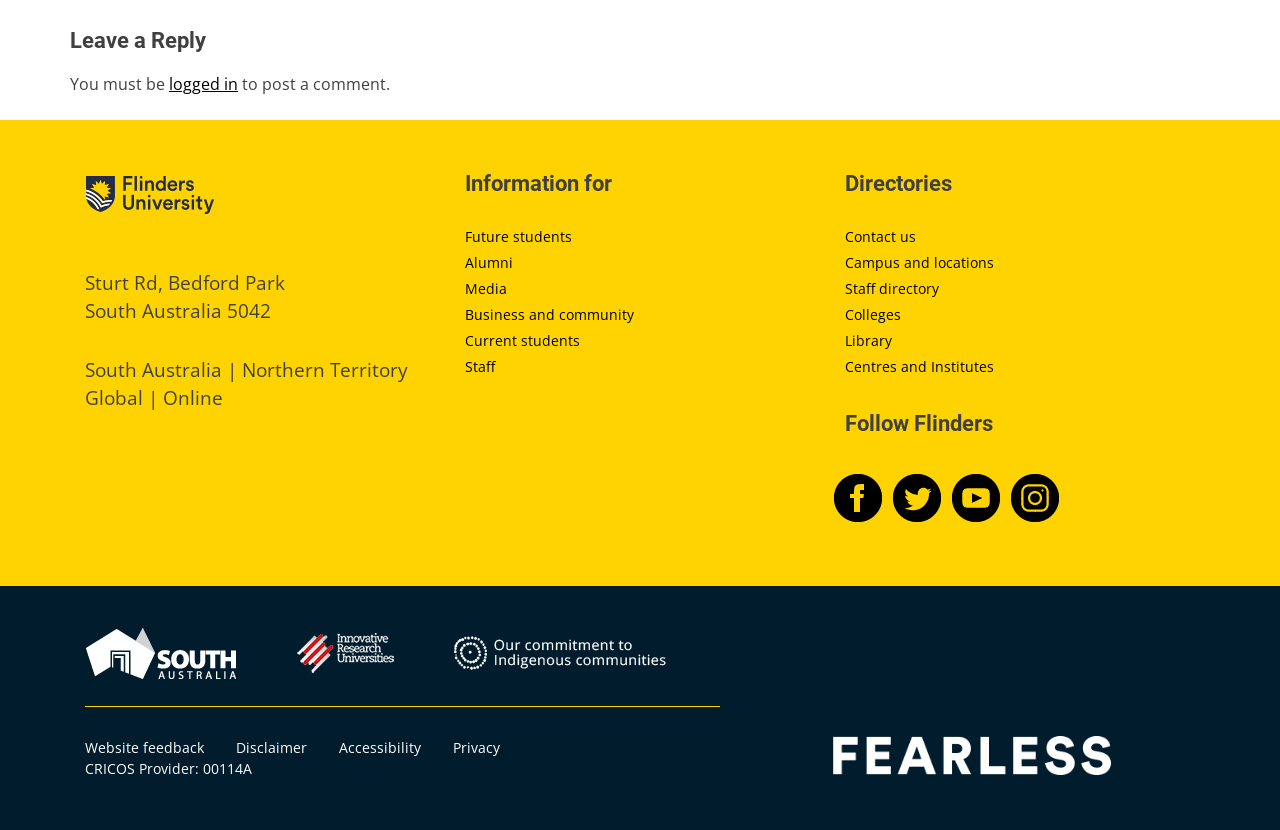Please identify the bounding box coordinates of the clickable element to fulfill the following instruction: "View the Staff directory". The coordinates should be four float numbers between 0 and 1, i.e., [left, top, right, bottom].

[0.66, 0.336, 0.734, 0.358]